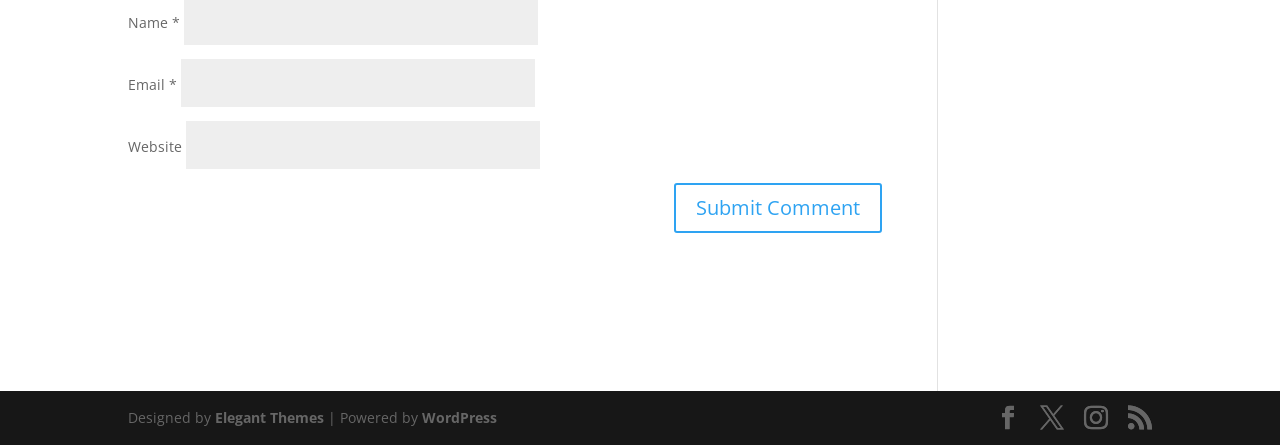Specify the bounding box coordinates of the area to click in order to follow the given instruction: "View Technical Data Sheet (TDS) - Polyanionic Cellulose(PAC LV)."

None